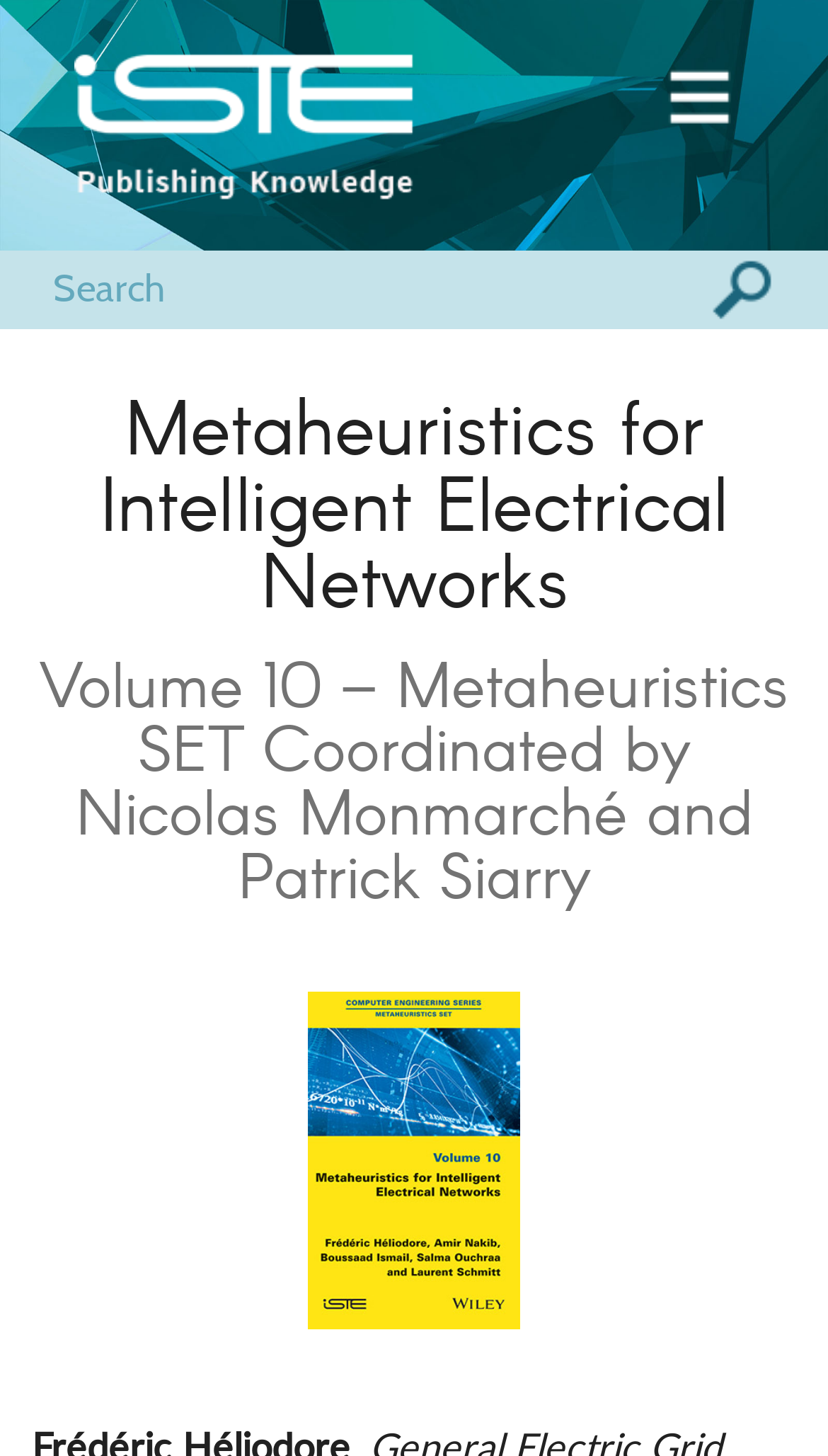Please determine the headline of the webpage and provide its content.

Metaheuristics for Intelligent Electrical Networks